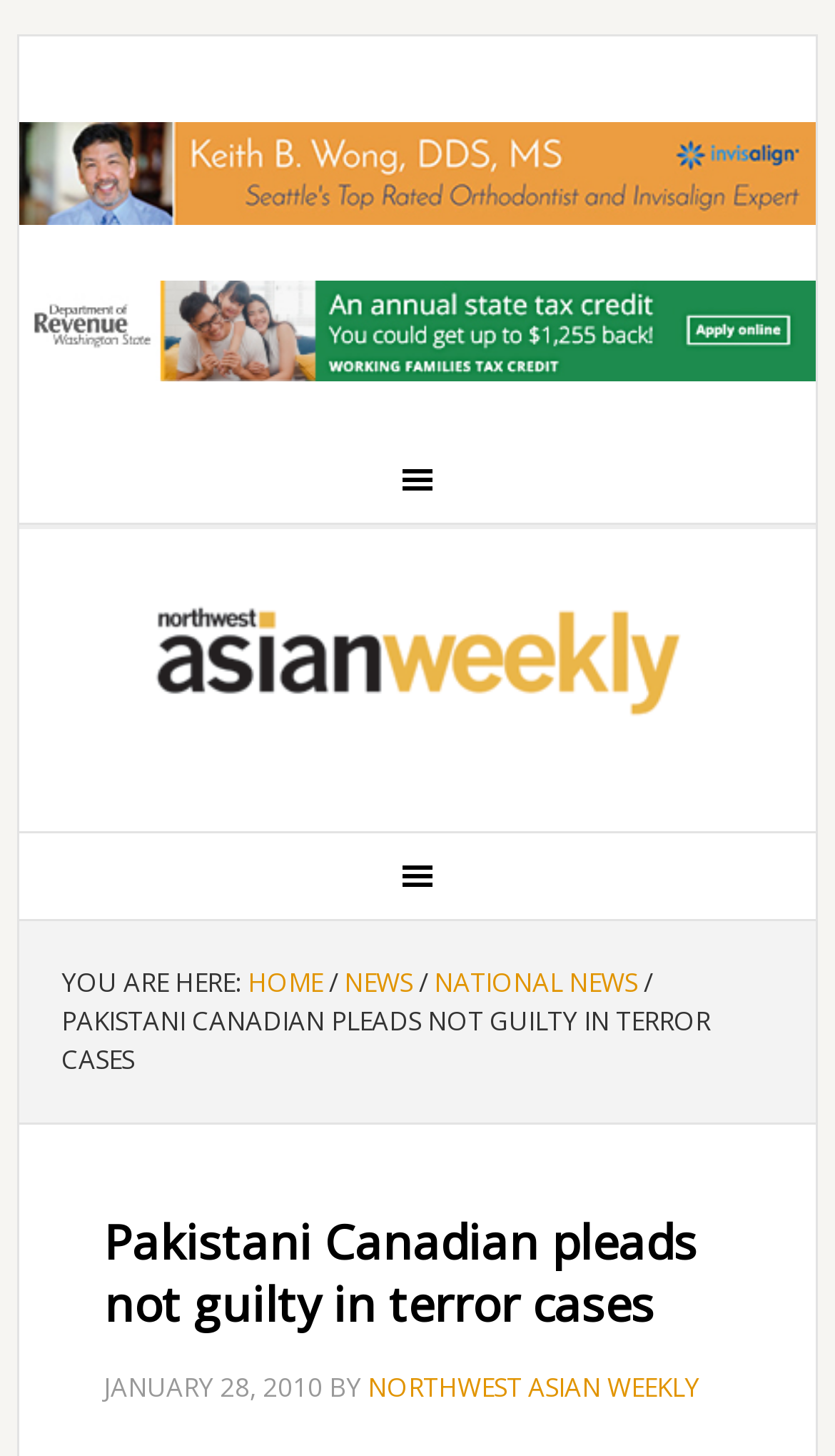Give a one-word or phrase response to the following question: What is the name of the news organization?

Northwest Asian Weekly